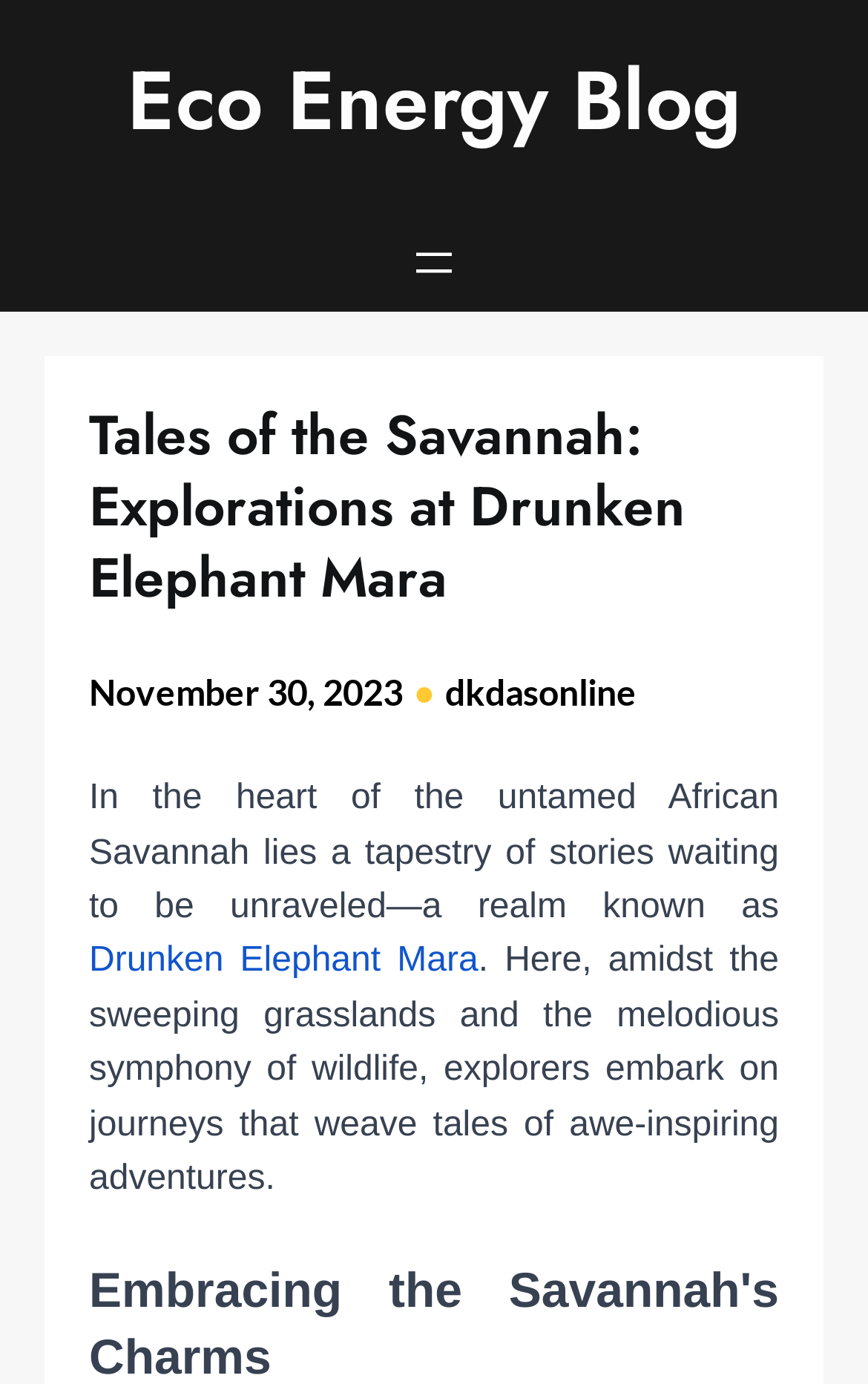Identify the bounding box of the HTML element described here: "aria-label="Open menu"". Provide the coordinates as four float numbers between 0 and 1: [left, top, right, bottom].

[0.469, 0.17, 0.531, 0.209]